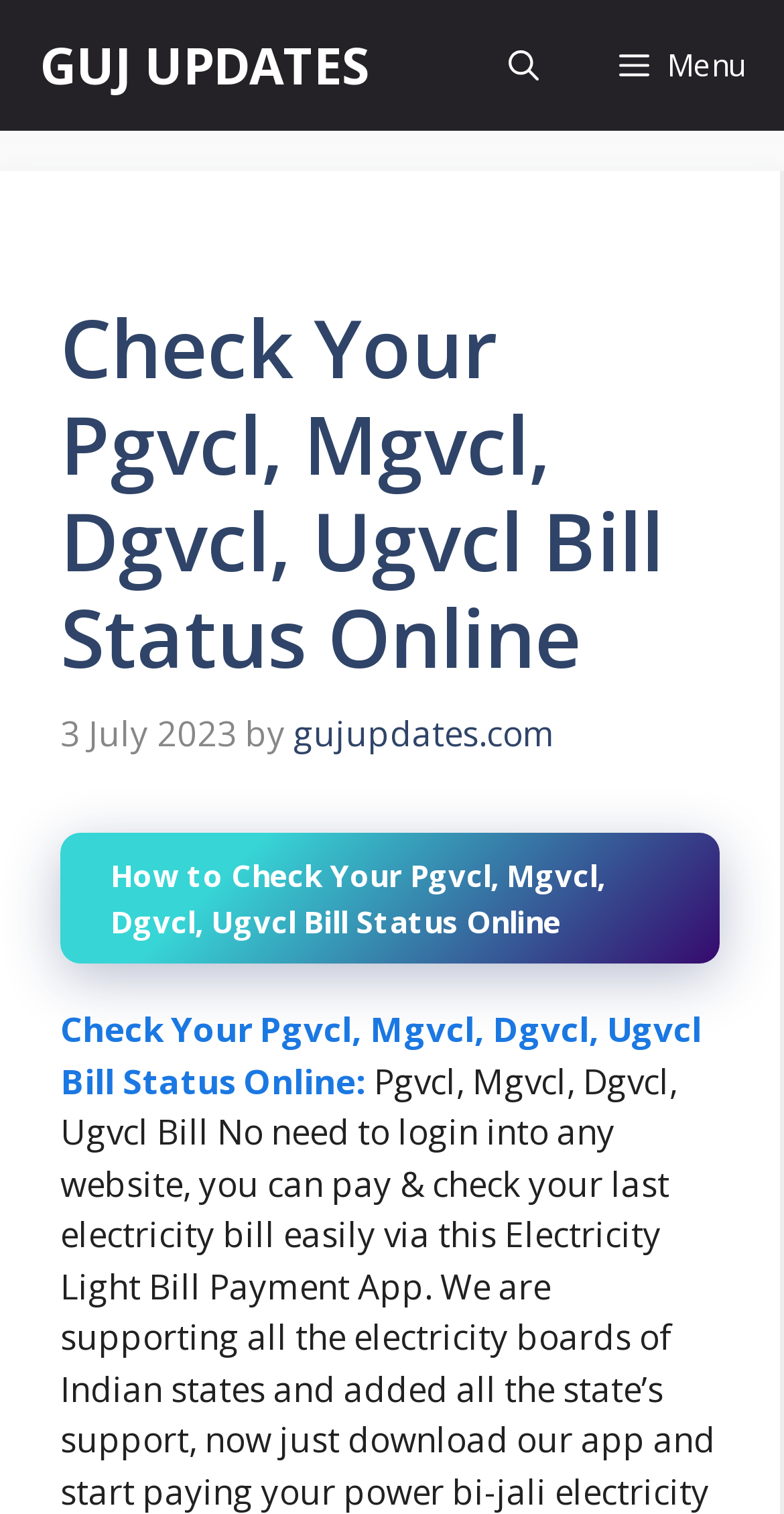Extract the bounding box coordinates for the HTML element that matches this description: "aria-label="Open search"". The coordinates should be four float numbers between 0 and 1, i.e., [left, top, right, bottom].

[0.597, 0.0, 0.738, 0.086]